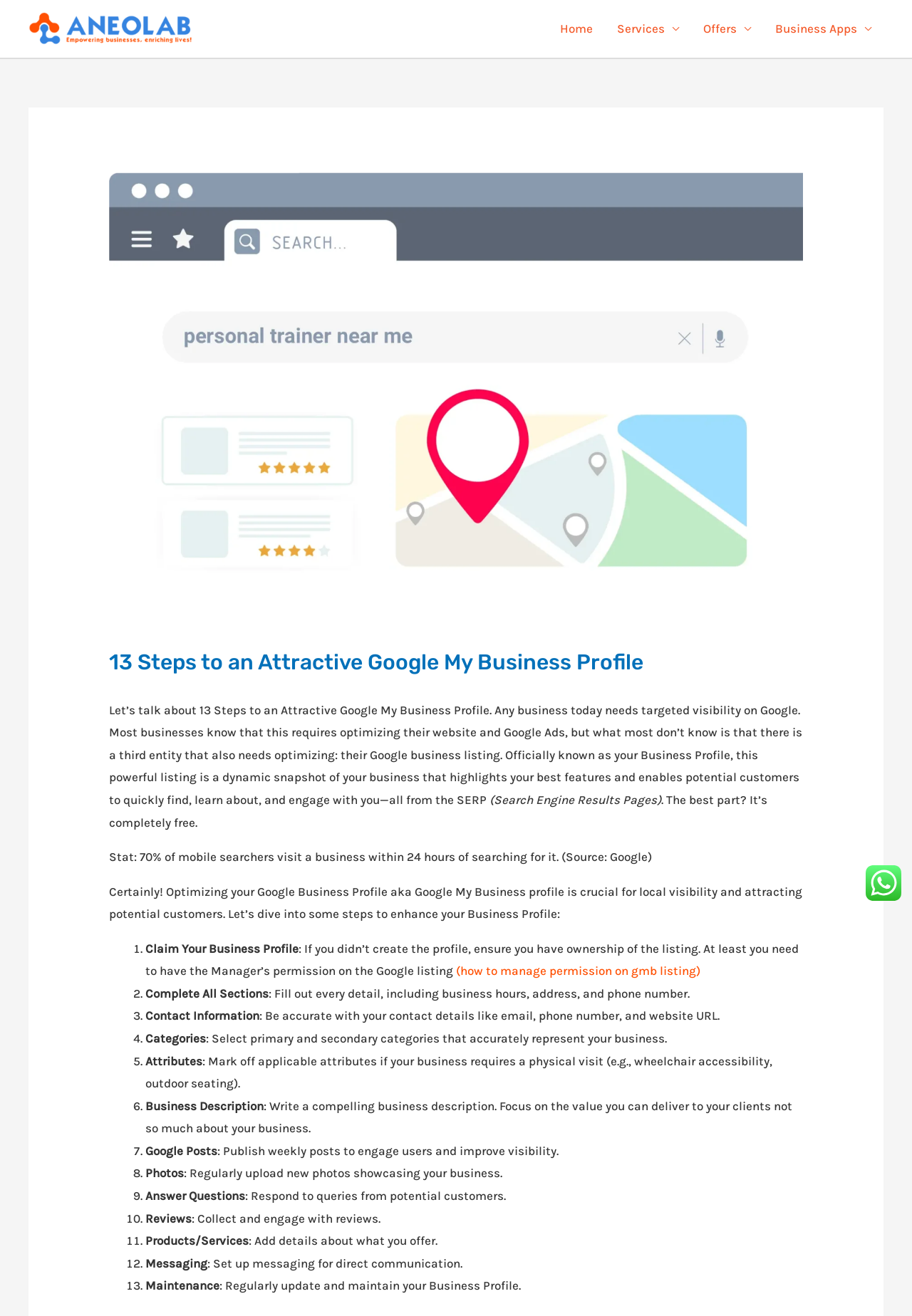Analyze the image and give a detailed response to the question:
What is the importance of responding to queries from potential customers?

The webpage emphasizes the importance of responding to queries from potential customers, which is part of engaging with reviews. This is stated in the text 'Respond to queries from potential customers' under the step 'Answer Questions'.